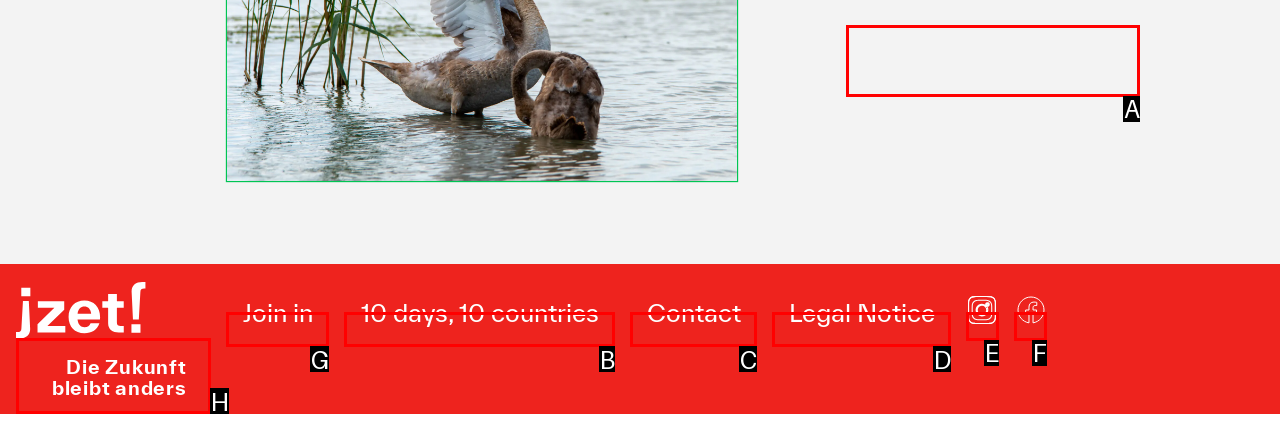Determine the letter of the element to click to accomplish this task: join in. Respond with the letter.

G